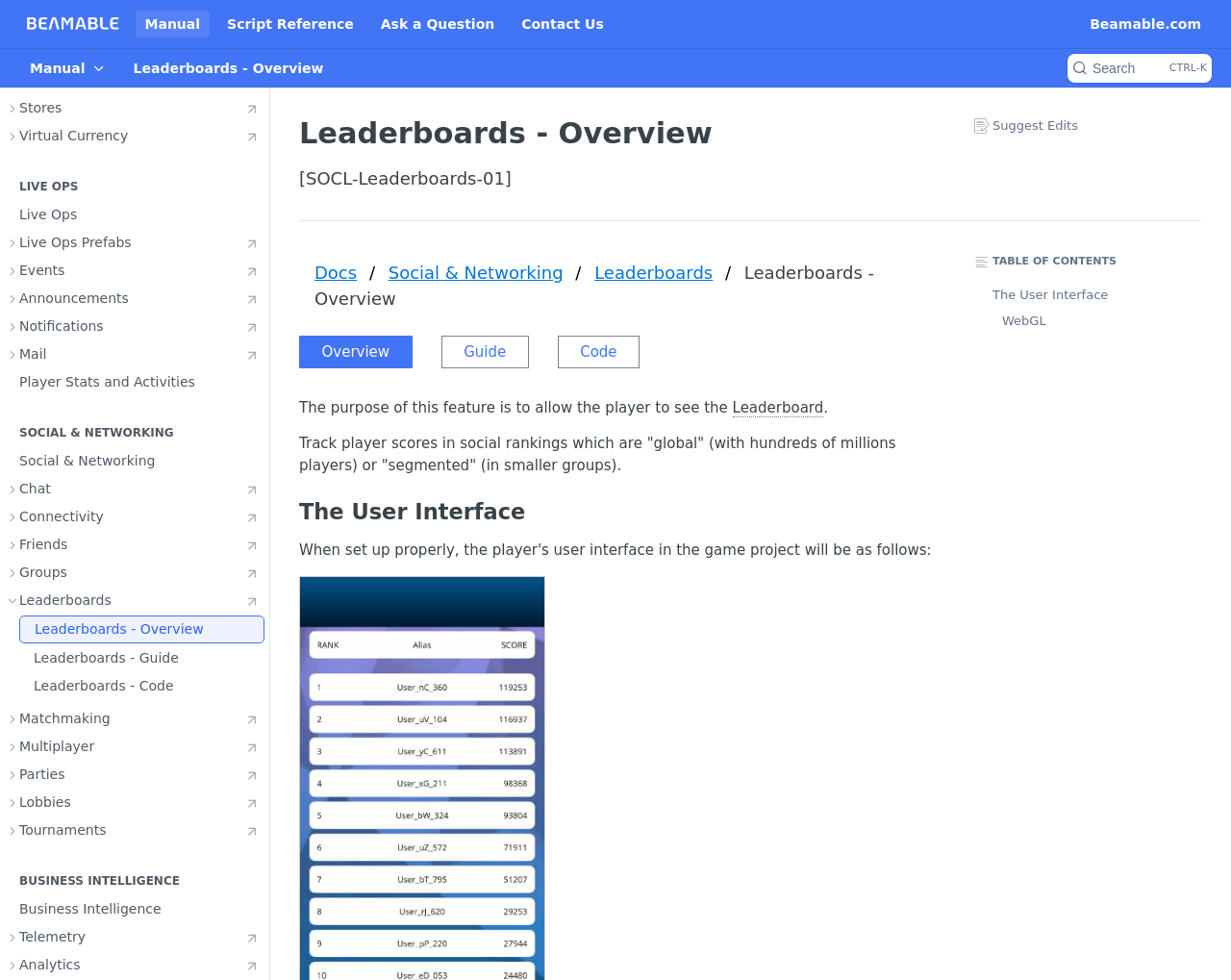Reply to the question with a brief word or phrase: What is the name of the current page?

Leaderboards - Overview